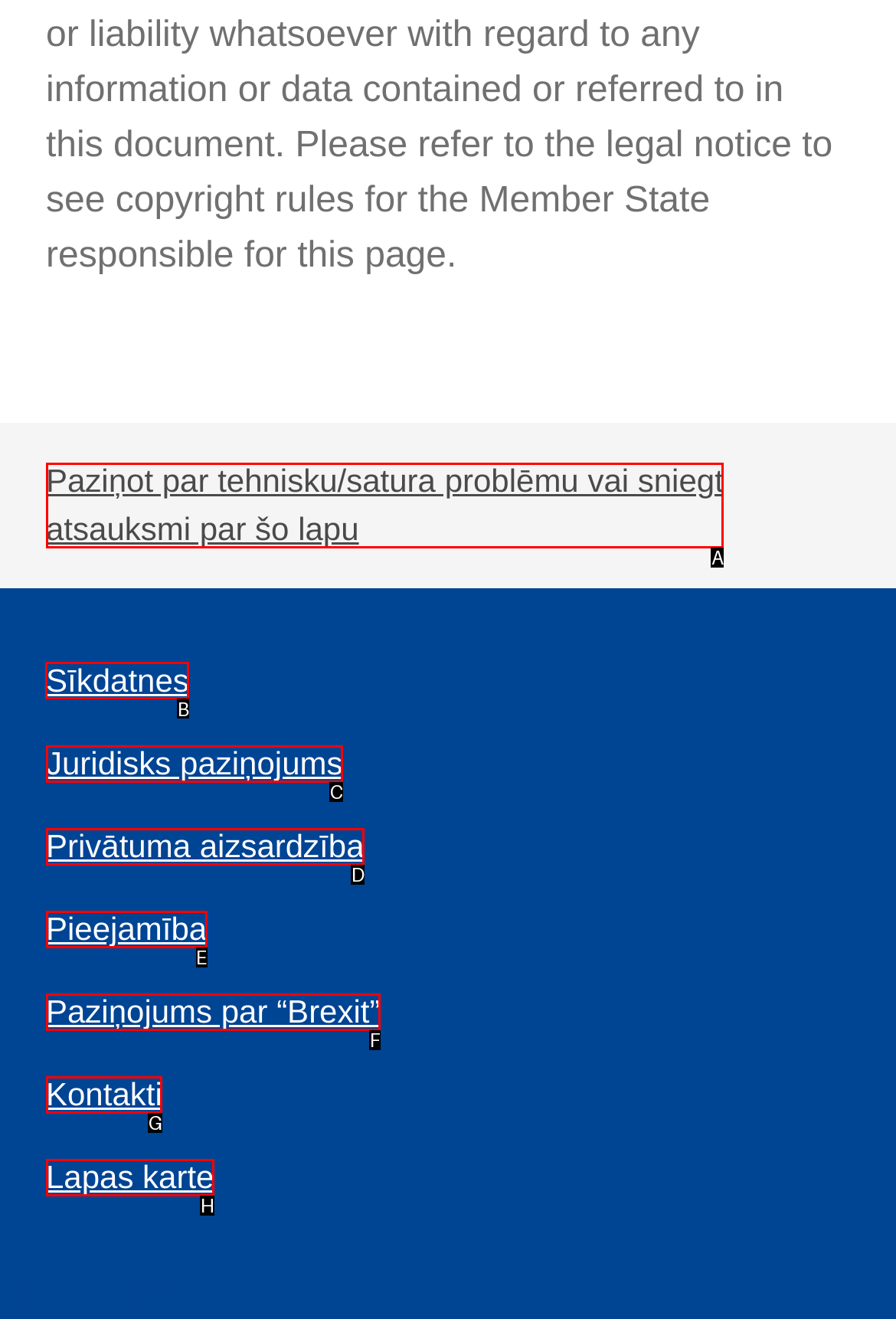Given the task: view cookie information, indicate which boxed UI element should be clicked. Provide your answer using the letter associated with the correct choice.

B